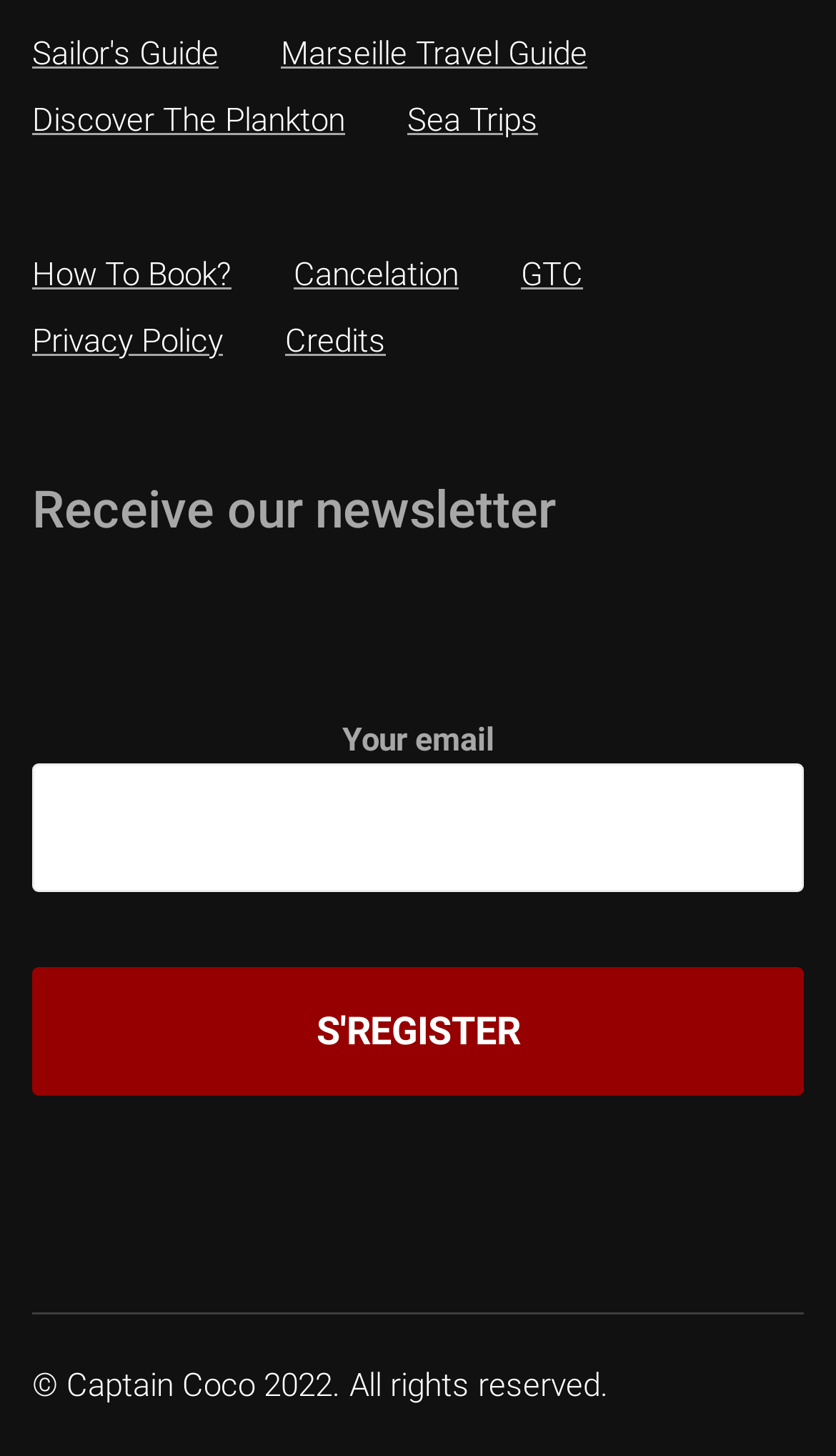Locate the bounding box coordinates of the region to be clicked to comply with the following instruction: "Enter your email". The coordinates must be four float numbers between 0 and 1, in the form [left, top, right, bottom].

[0.038, 0.525, 0.962, 0.613]